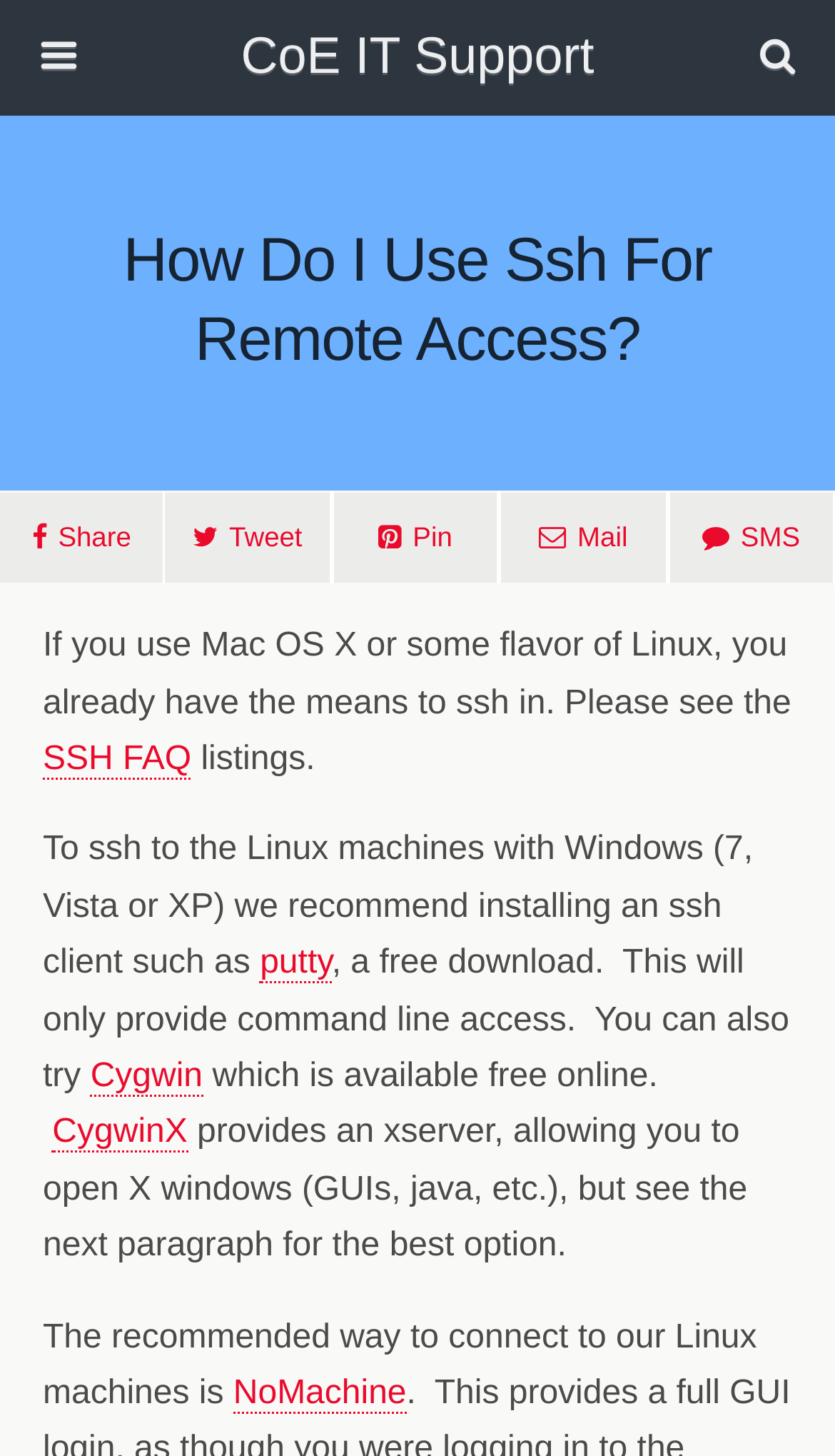What is the alternative to command line access?
Look at the image and answer the question with a single word or phrase.

CygwinX